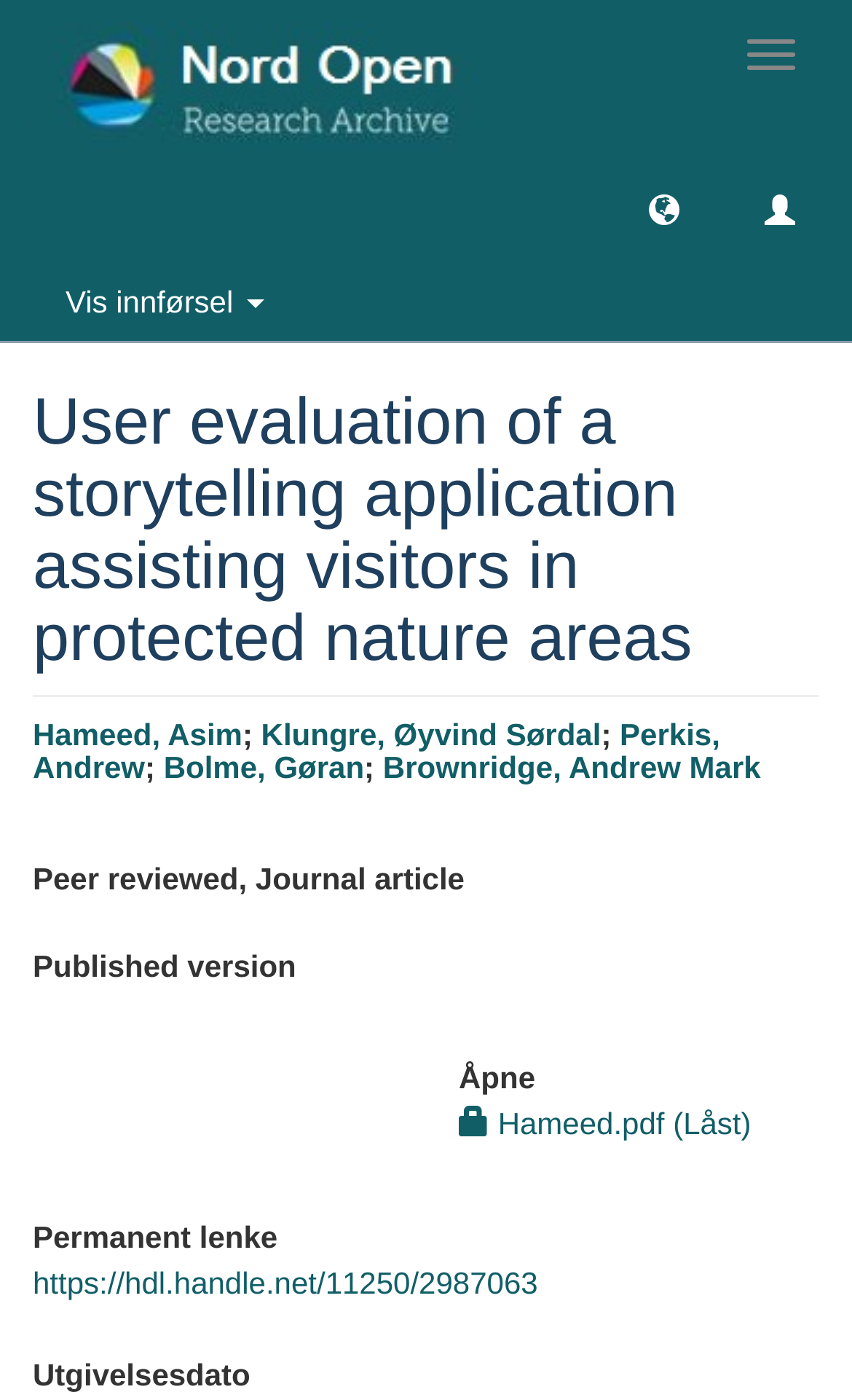Could you find the bounding box coordinates of the clickable area to complete this instruction: "Open the published version"?

[0.038, 0.679, 0.962, 0.703]